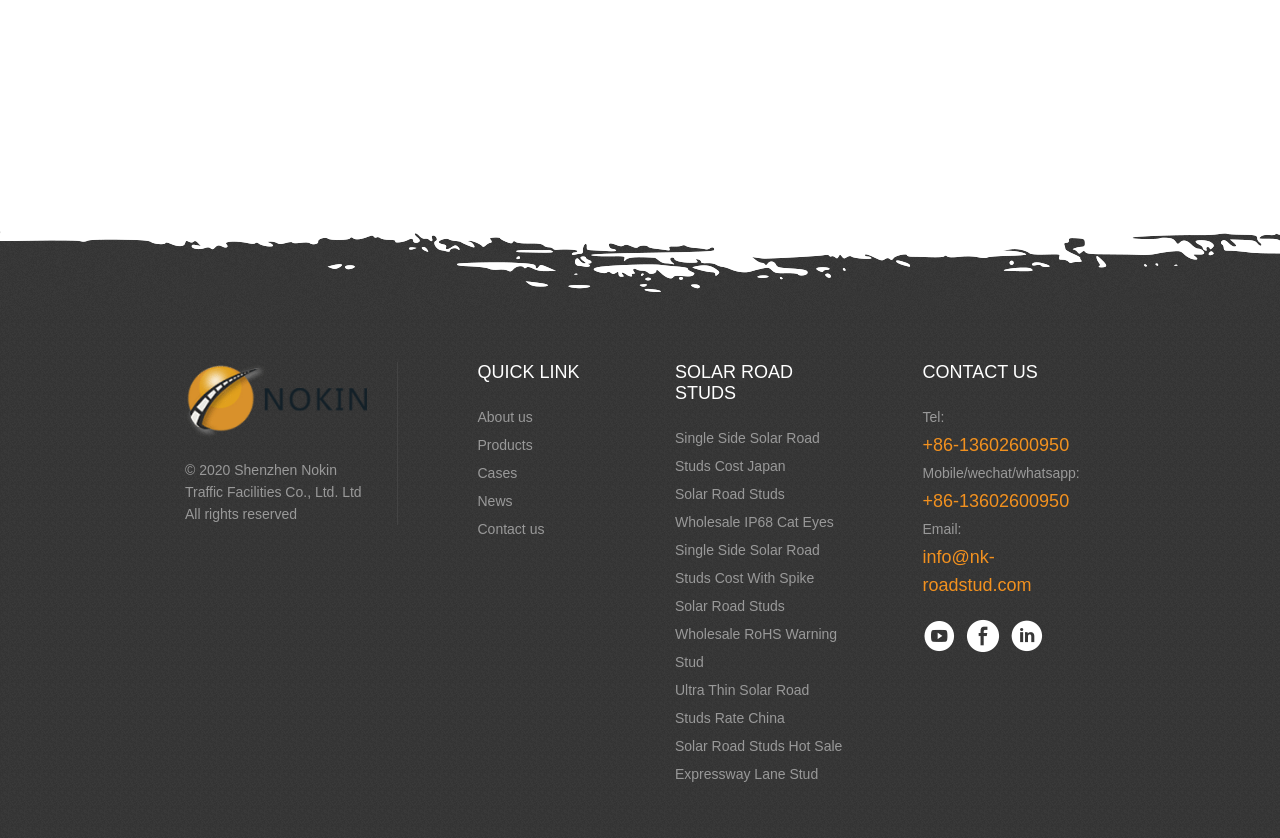Identify the bounding box coordinates of the specific part of the webpage to click to complete this instruction: "Check out United Airlines".

None